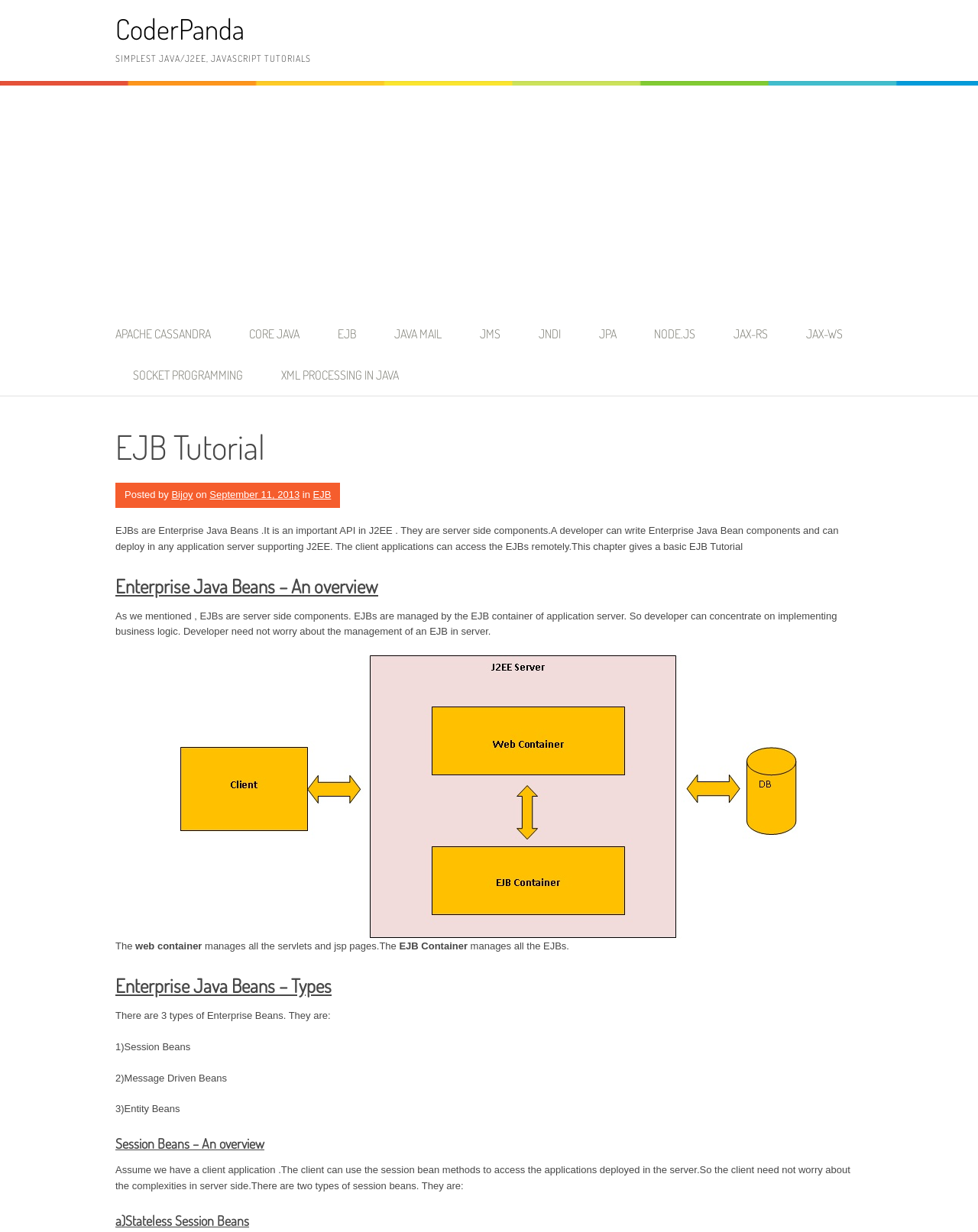With reference to the screenshot, provide a detailed response to the question below:
What are the three types of Enterprise Beans?

The three types of Enterprise Beans are mentioned in the text 'There are 3 types of Enterprise Beans. They are: 1)Session Beans, 2)Message Driven Beans, 3)Entity Beans'.